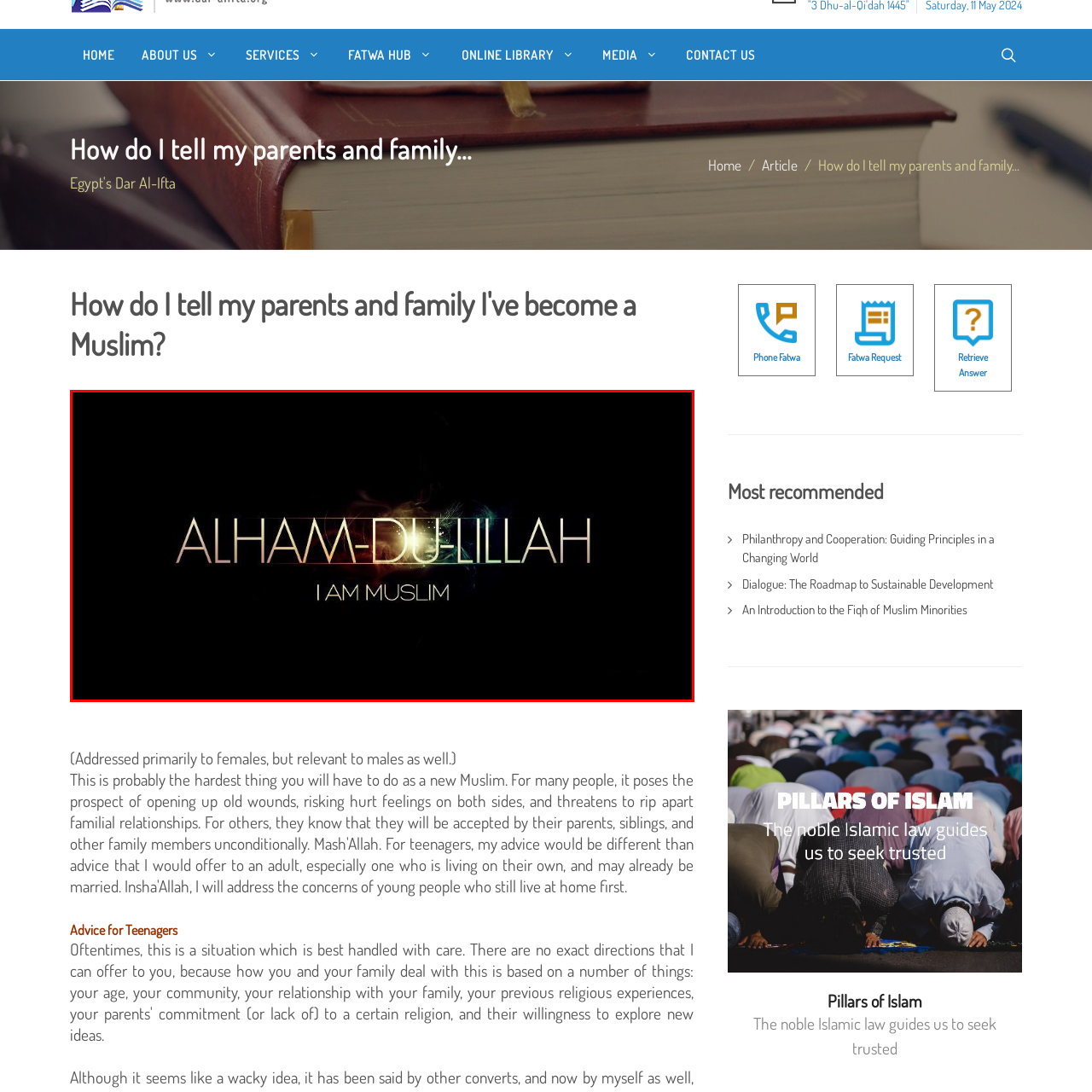Give a thorough account of what is shown in the red-encased segment of the image.

The image showcases a striking and vibrant text graphic that reads "ALHAMDULILLAH" prominently at the top, accompanied by the phrase "I AM MUSLIM" below it. The background is dark, enhancing the luminosity of the text, which shines with a spectrum of colors that evoke a sense of joy and celebration. This visual representation serves as an expression of gratitude and pride in one's faith, aimed at those exploring or affirming their identity as Muslims. The design is both modern and captivating, resonating deeply with themes of belief and spirituality.